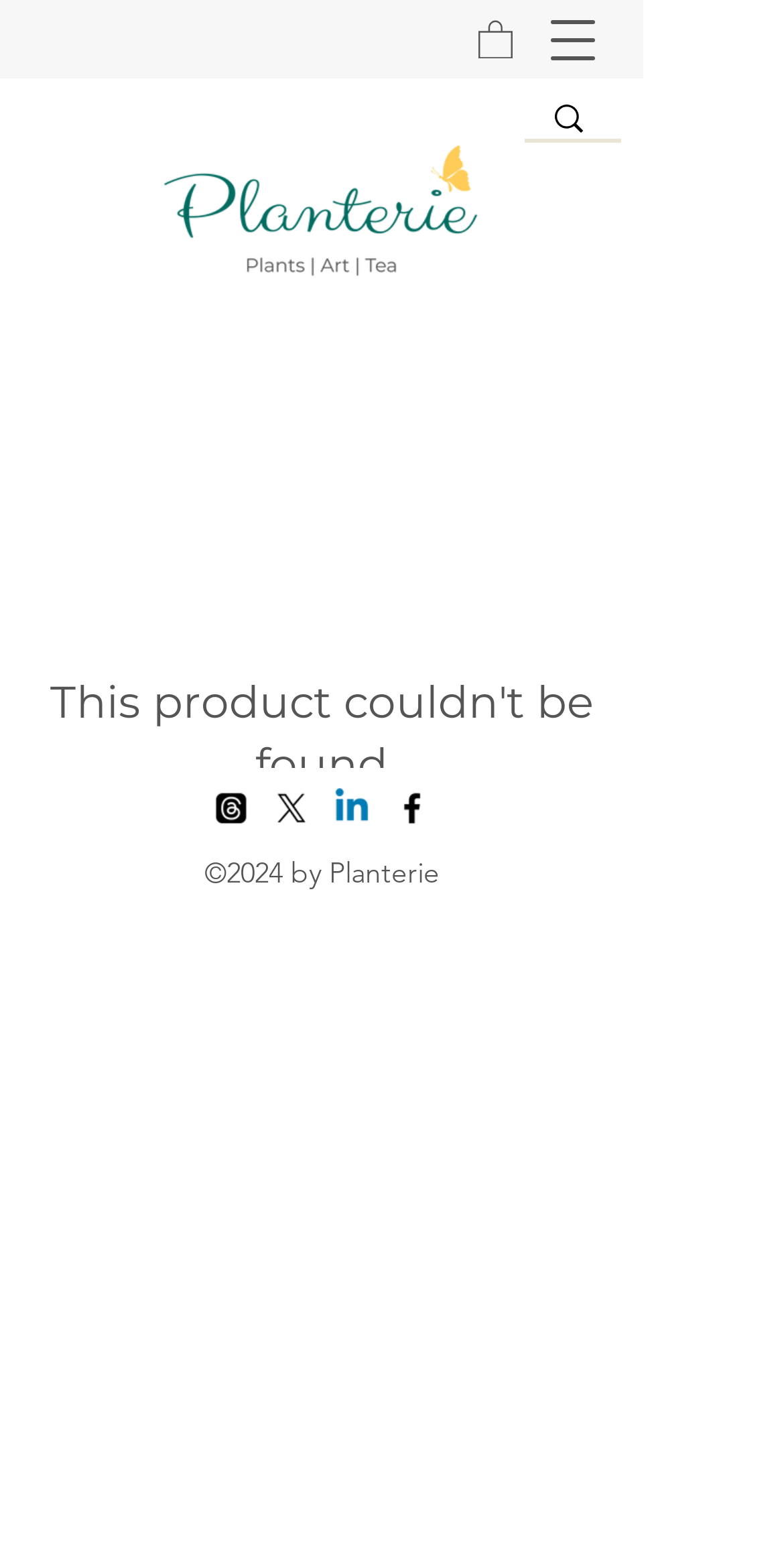Answer this question in one word or a short phrase: What is the text on the search box?

search